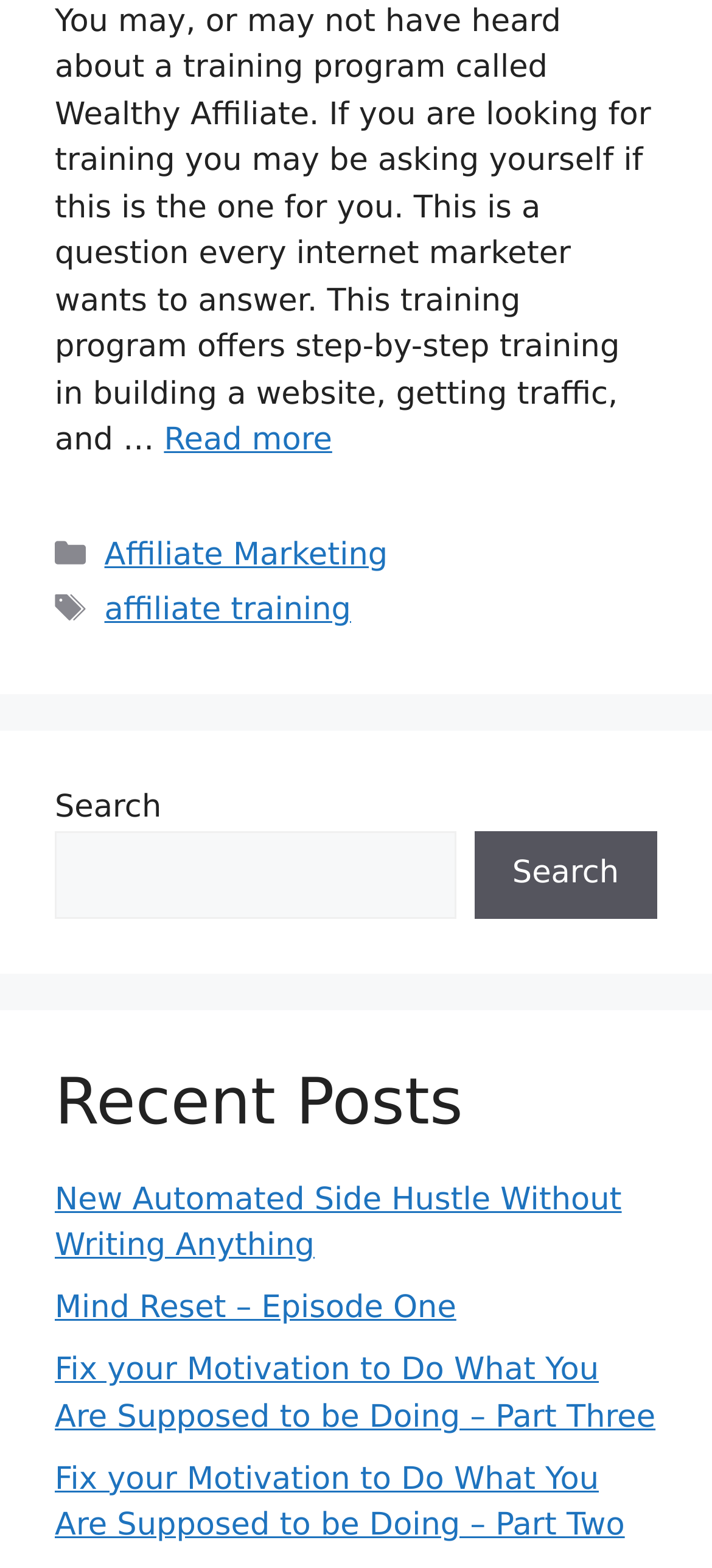Determine the bounding box coordinates of the clickable element to complete this instruction: "Search for something". Provide the coordinates in the format of four float numbers between 0 and 1, [left, top, right, bottom].

[0.077, 0.531, 0.64, 0.586]